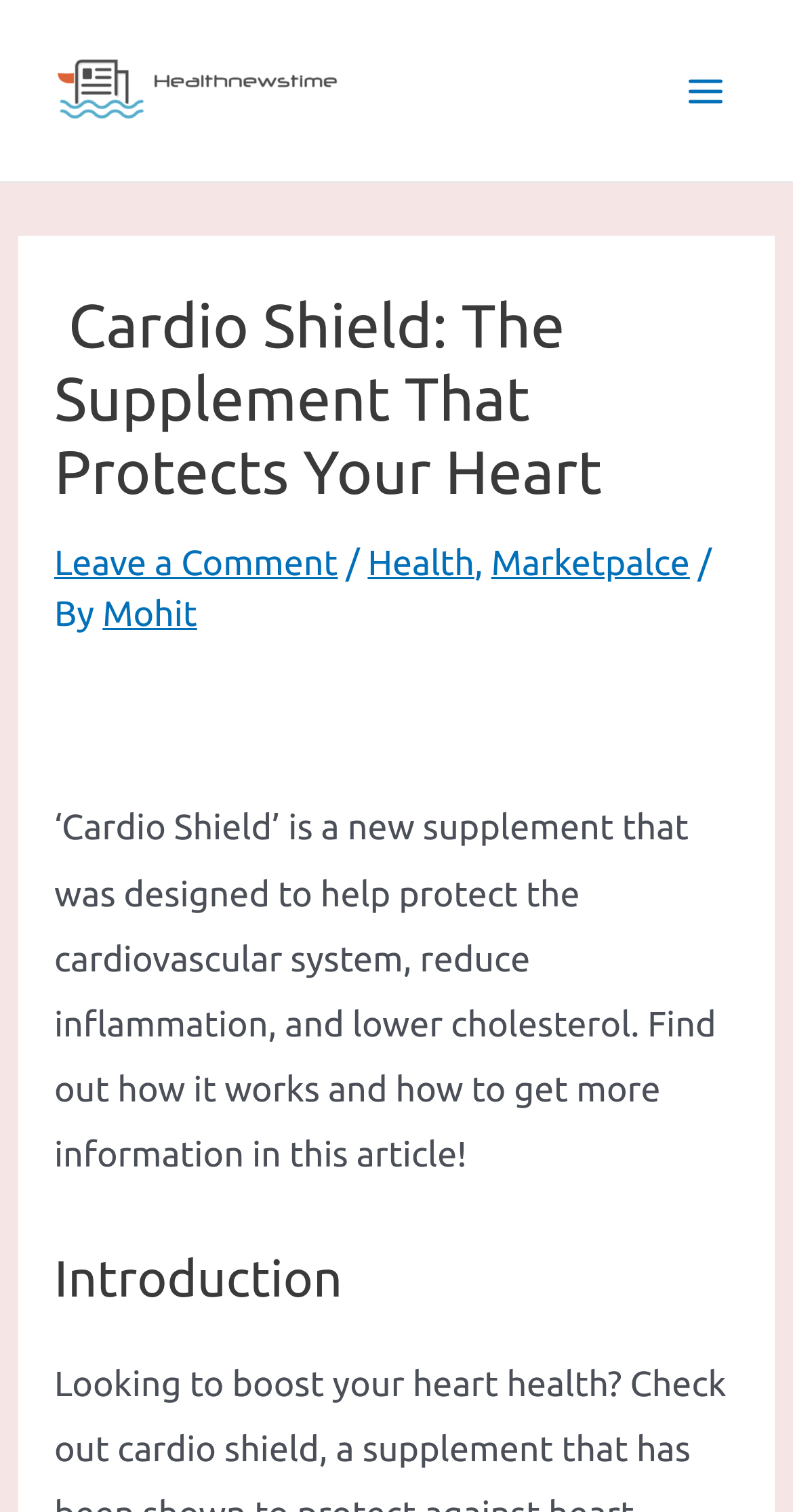What is the name of the website?
Using the image, respond with a single word or phrase.

Healthnewstime